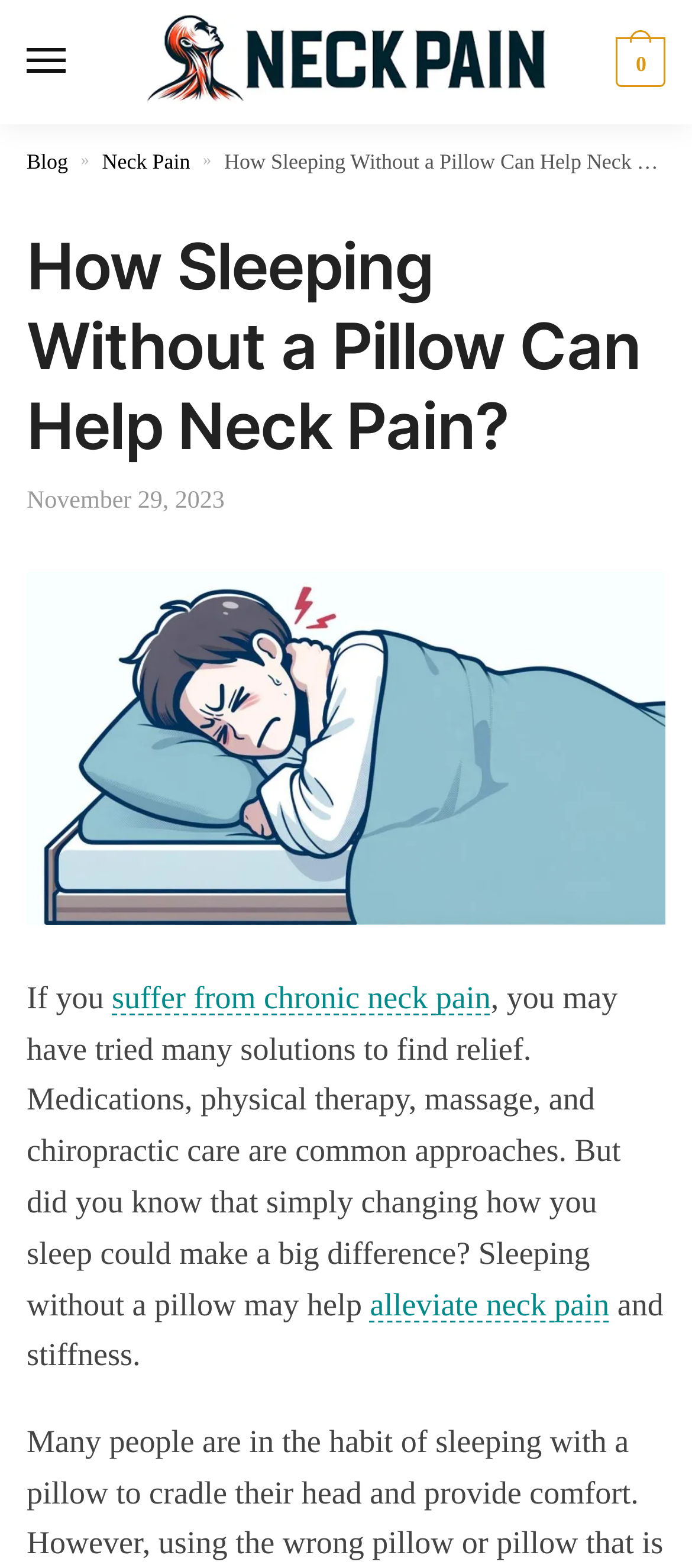What is the topic of the article?
Analyze the screenshot and provide a detailed answer to the question.

The topic of the article can be determined by looking at the title of the webpage, which is 'How Sleeping Without a Pillow Can Help Neck Pain? - Neck Pain Relief'. This title suggests that the article is about finding relief from neck pain, specifically by sleeping without a pillow.